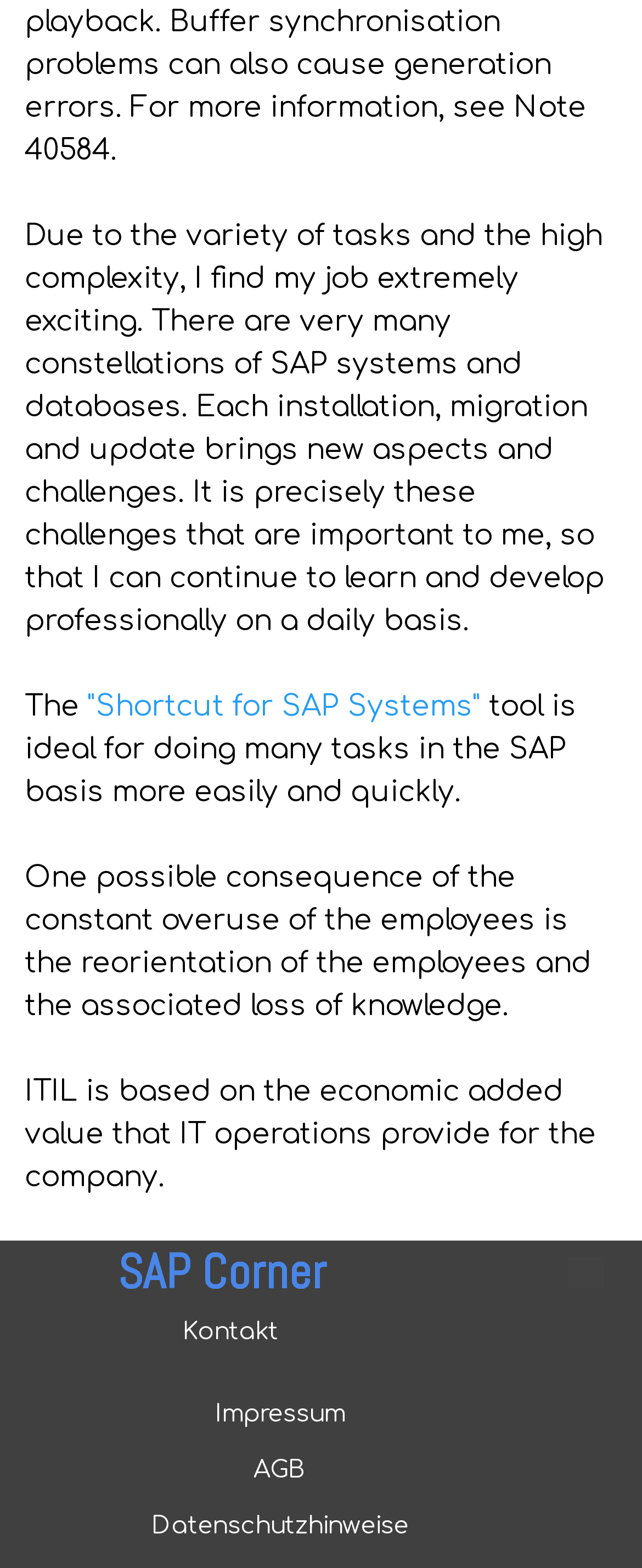What is the title of the section above the footer?
Based on the image, respond with a single word or phrase.

SAP Corner